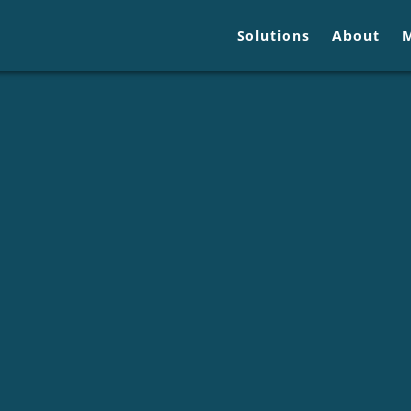Offer a detailed explanation of what is depicted in the image.

The image featured prominently on the webpage relates to the announcement of Allianz and LV= GI reappointing Keoghs as their strategic partner. This reappointment marks a significant endorsement of the longstanding collaboration between these companies in the legal services sector. Positioned beneath the heading indicating the partnership's announcement, the image serves to visually support the content discussing the strategic implications and benefits of this partnership. The text surrounding the image emphasizes the importance of technological innovation and performance in the delivery of legal solutions, which Keoghs will continue to provide across various classes and values of claims for both Allianz and LV= GI. The date of the announcement, May 17, 2021, is also highlighted, adding context to the significance of this development in the insurance industry.